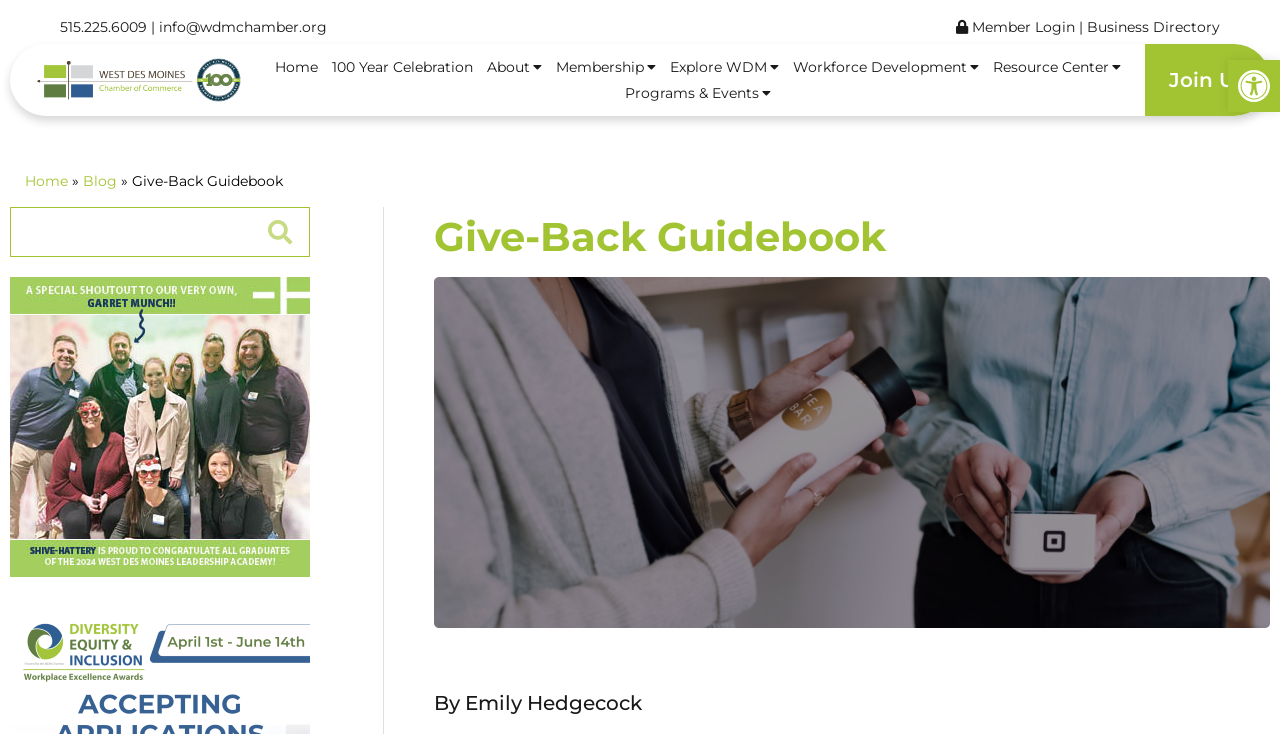Observe the image and answer the following question in detail: What is the author of the 'Give-Back Guidebook'?

I searched for the author's name by looking at the webpage content and found a static text element with the text 'By Emily Hedgecock' below the 'Give-Back Guidebook' heading.